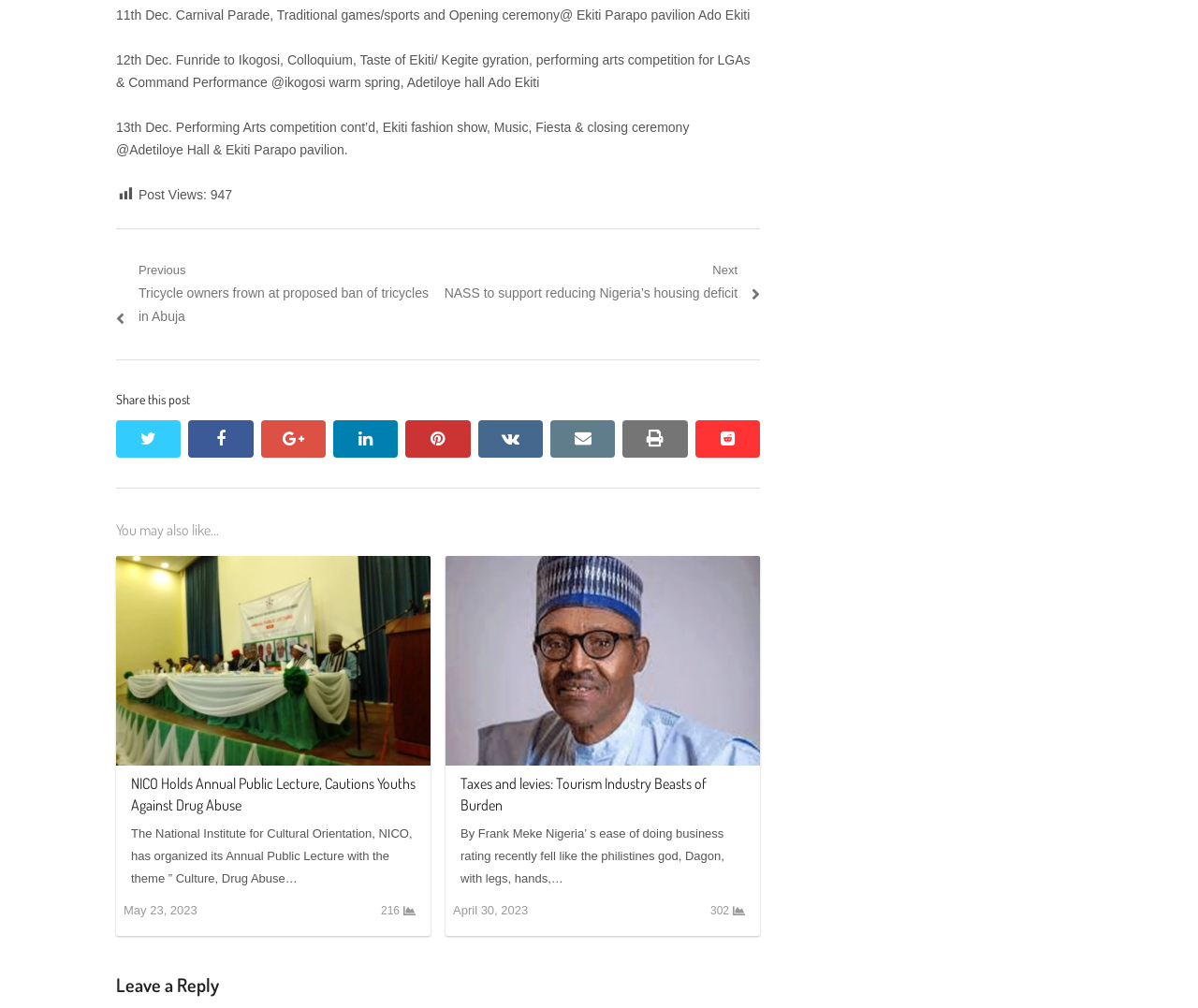What is the purpose of the section with the heading 'Share this post'?
Please elaborate on the answer to the question with detailed information.

The answer can be inferred from the links provided in the section with the heading 'Share this post', which include Twitter, Facebook, Google+, LinkedIn, and other social media platforms.